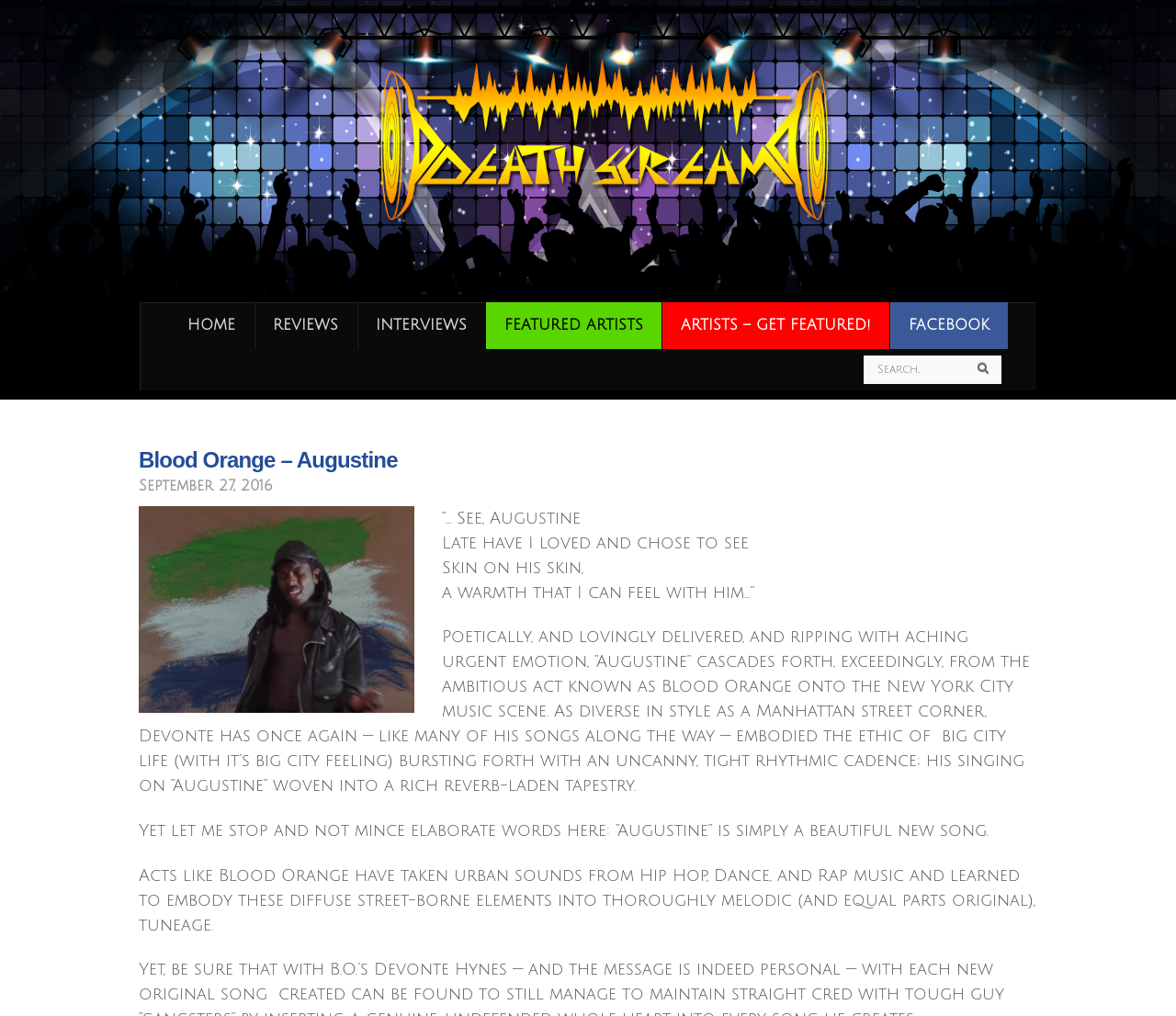Determine the bounding box coordinates of the clickable element necessary to fulfill the instruction: "Click on HOME". Provide the coordinates as four float numbers within the 0 to 1 range, i.e., [left, top, right, bottom].

[0.143, 0.297, 0.215, 0.343]